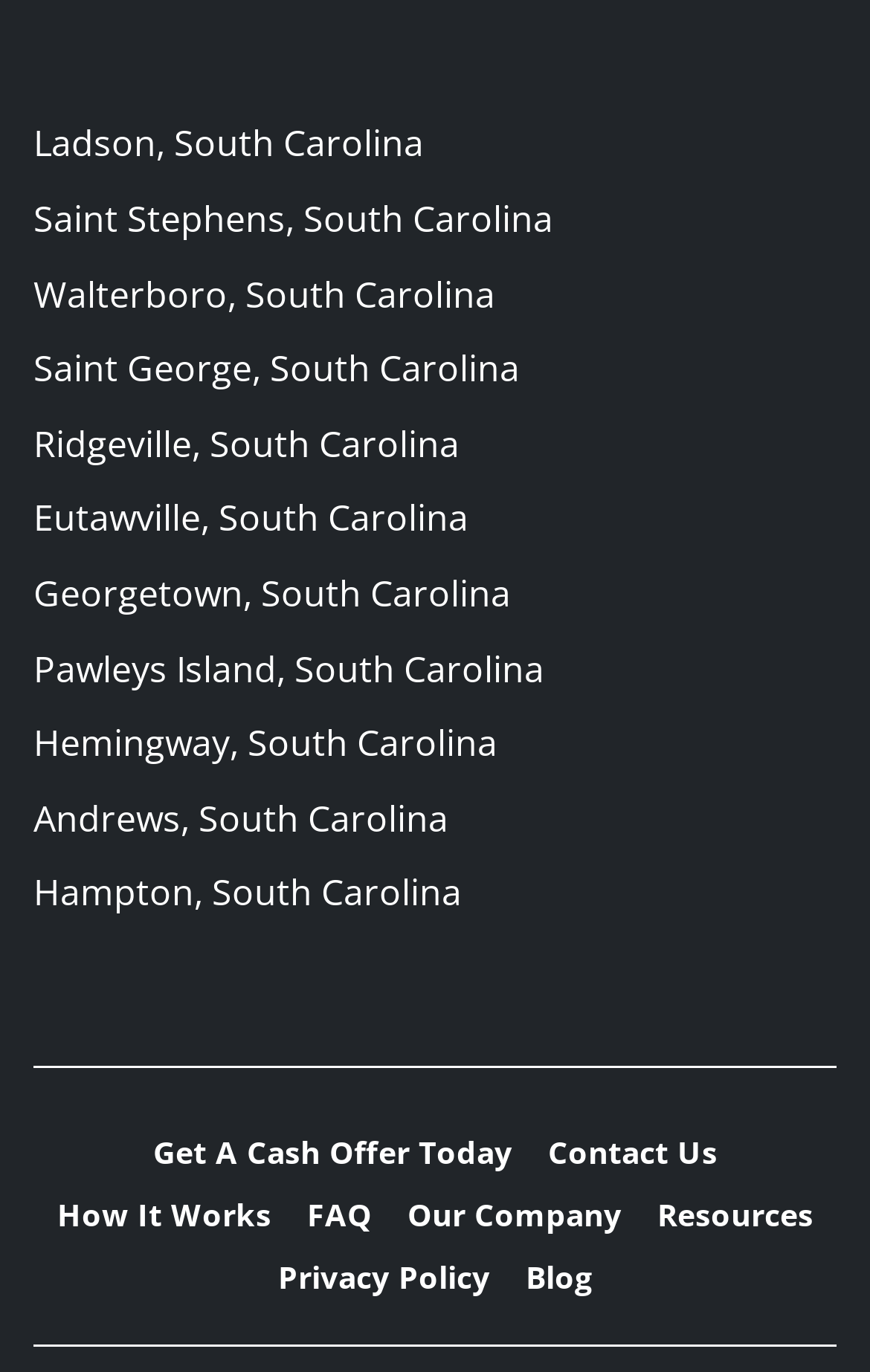Locate the bounding box coordinates of the element's region that should be clicked to carry out the following instruction: "Get a cash offer today". The coordinates need to be four float numbers between 0 and 1, i.e., [left, top, right, bottom].

[0.155, 0.817, 0.609, 0.863]